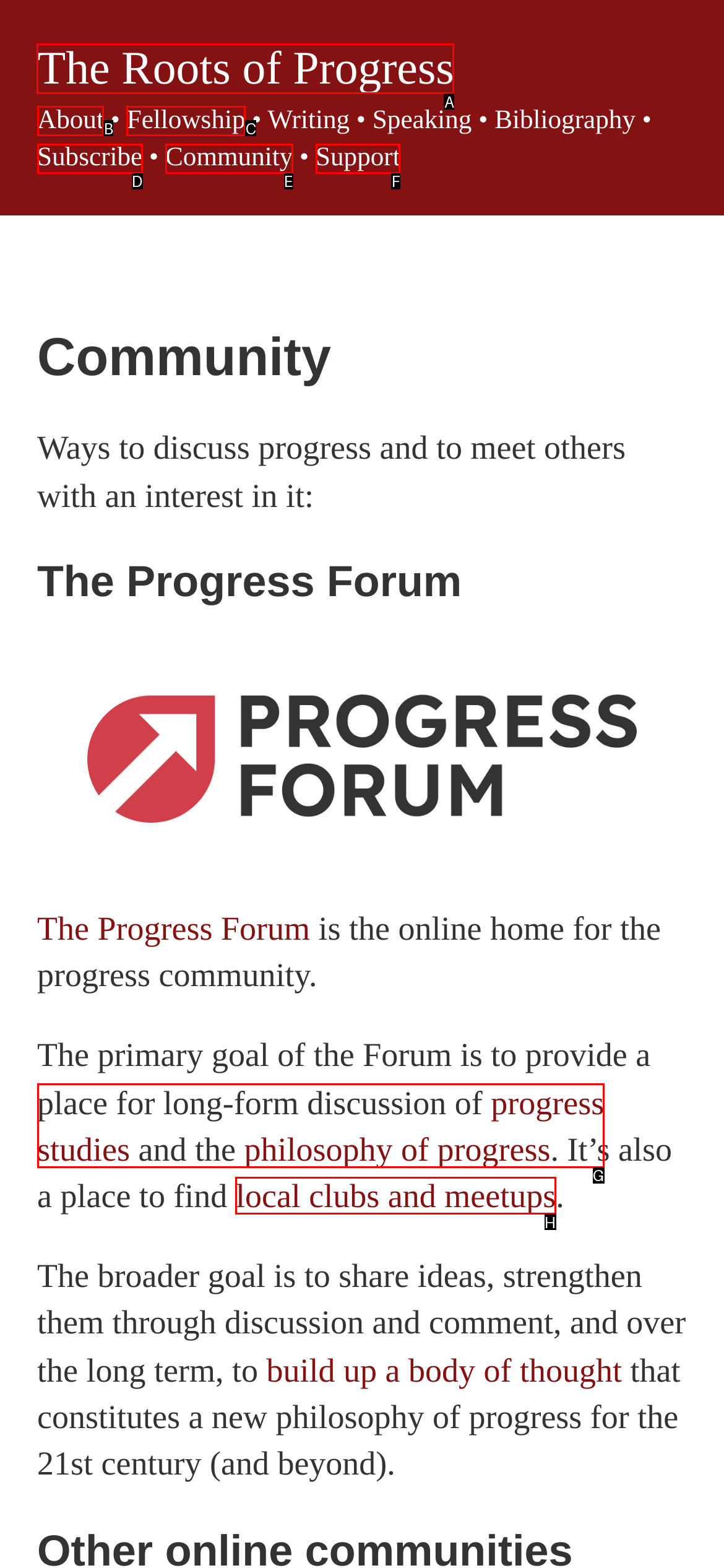Identify the letter of the UI element needed to carry out the task: Click on The Roots of Progress
Reply with the letter of the chosen option.

A